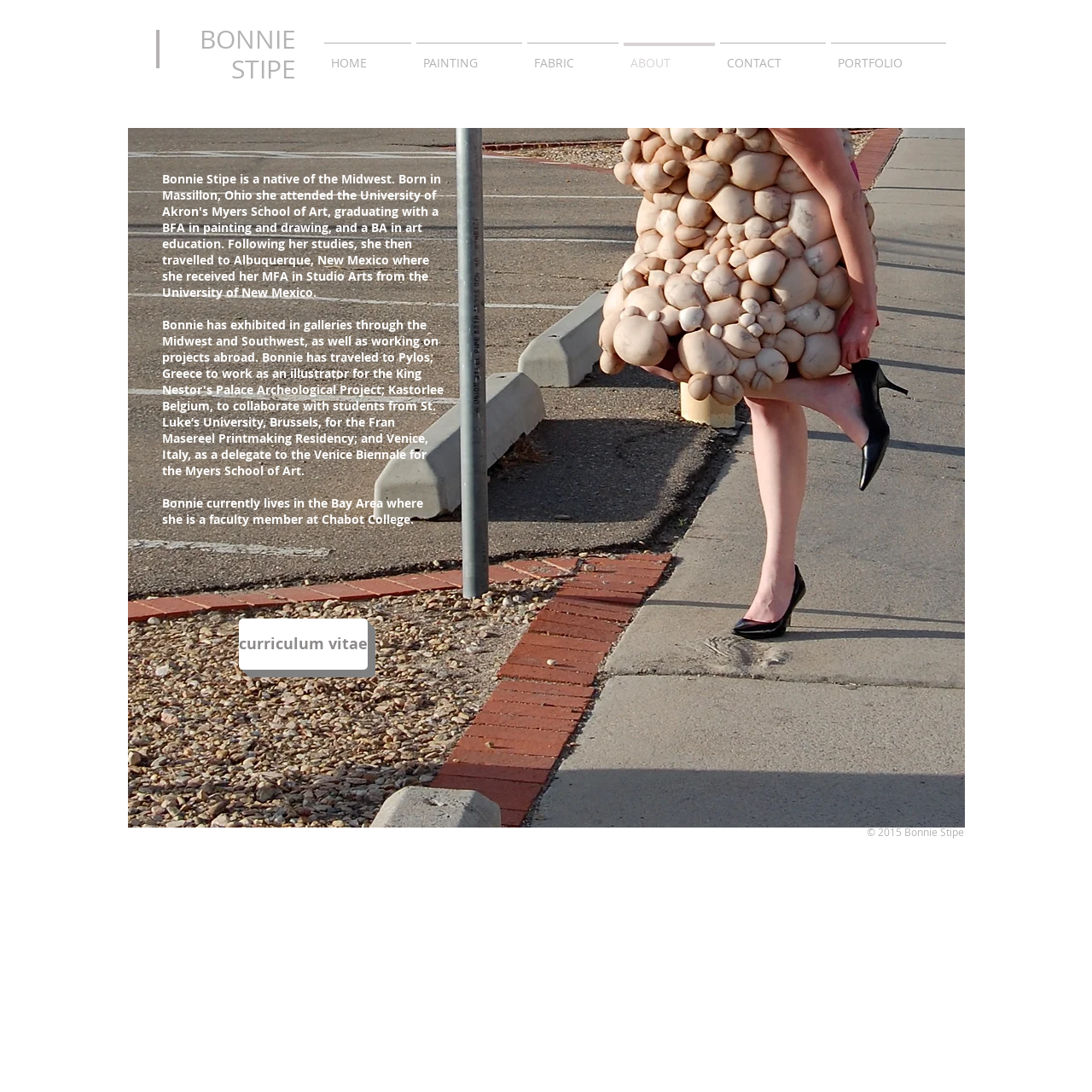Specify the bounding box coordinates of the area to click in order to follow the given instruction: "view painting."

[0.379, 0.039, 0.48, 0.062]